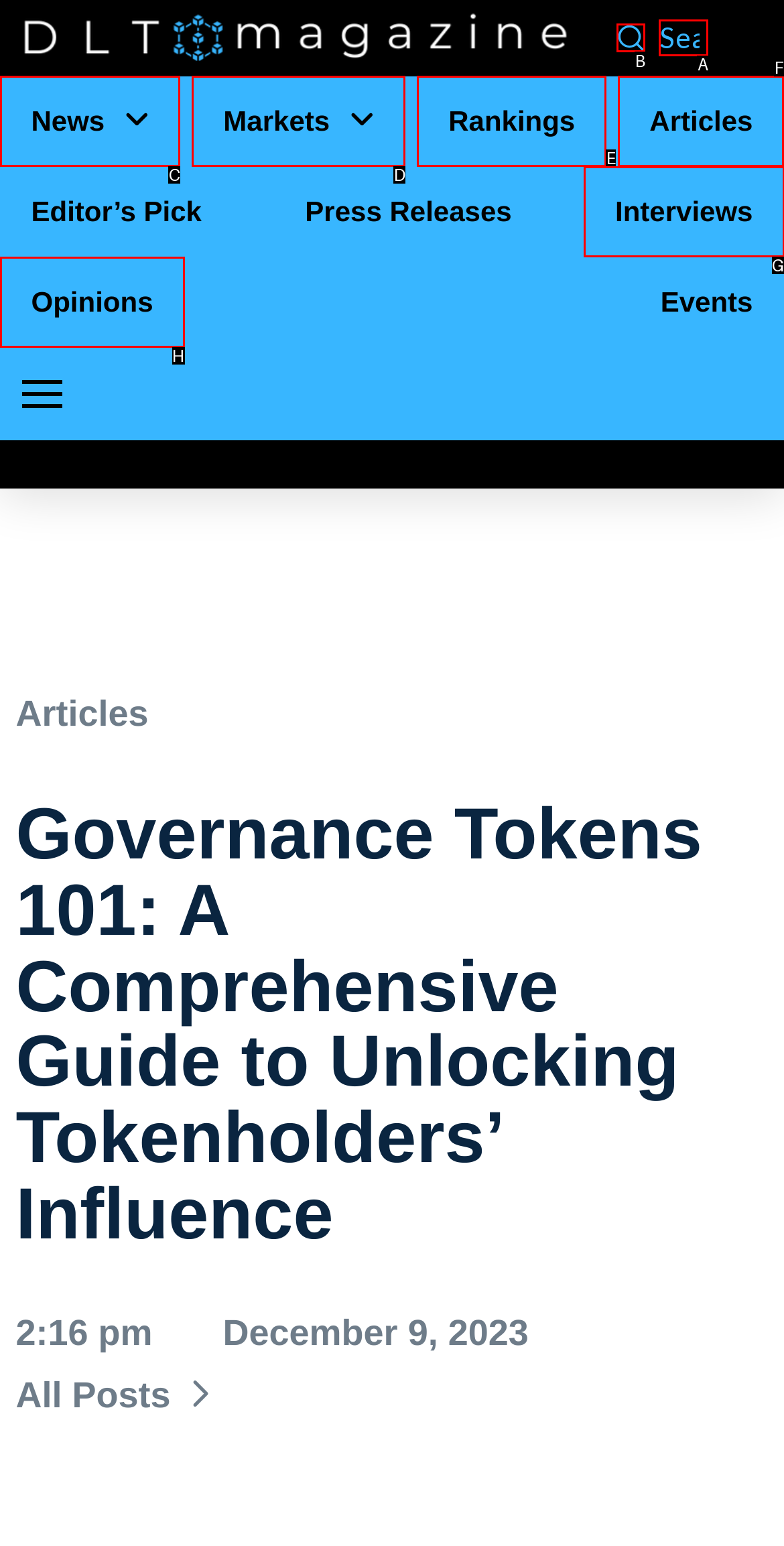Tell me which one HTML element I should click to complete the following task: Search for something Answer with the option's letter from the given choices directly.

A